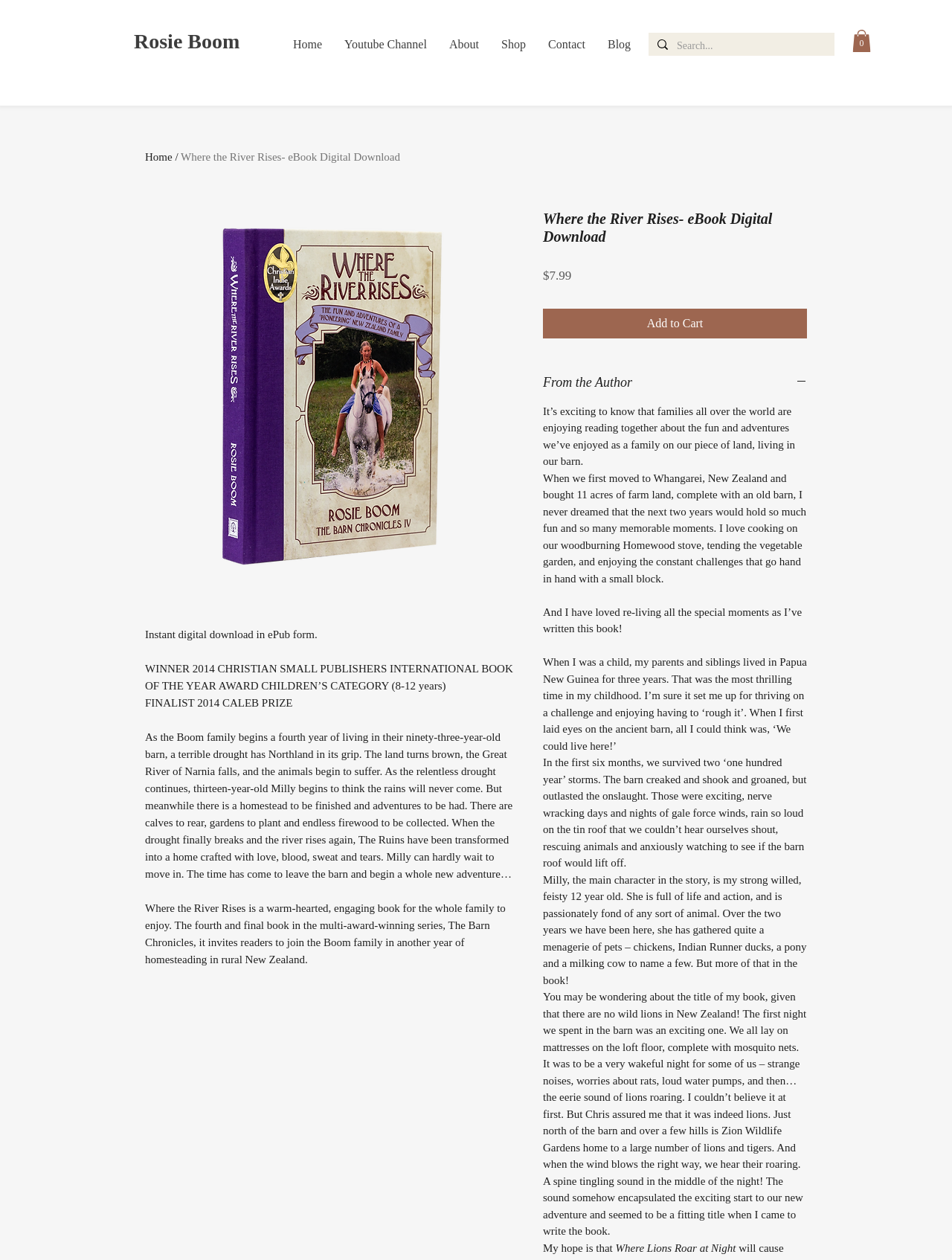Please examine the image and provide a detailed answer to the question: What is the price of the eBook?

I found the price of the eBook by looking at the text next to the 'Price' label, which is located below the book title and description.